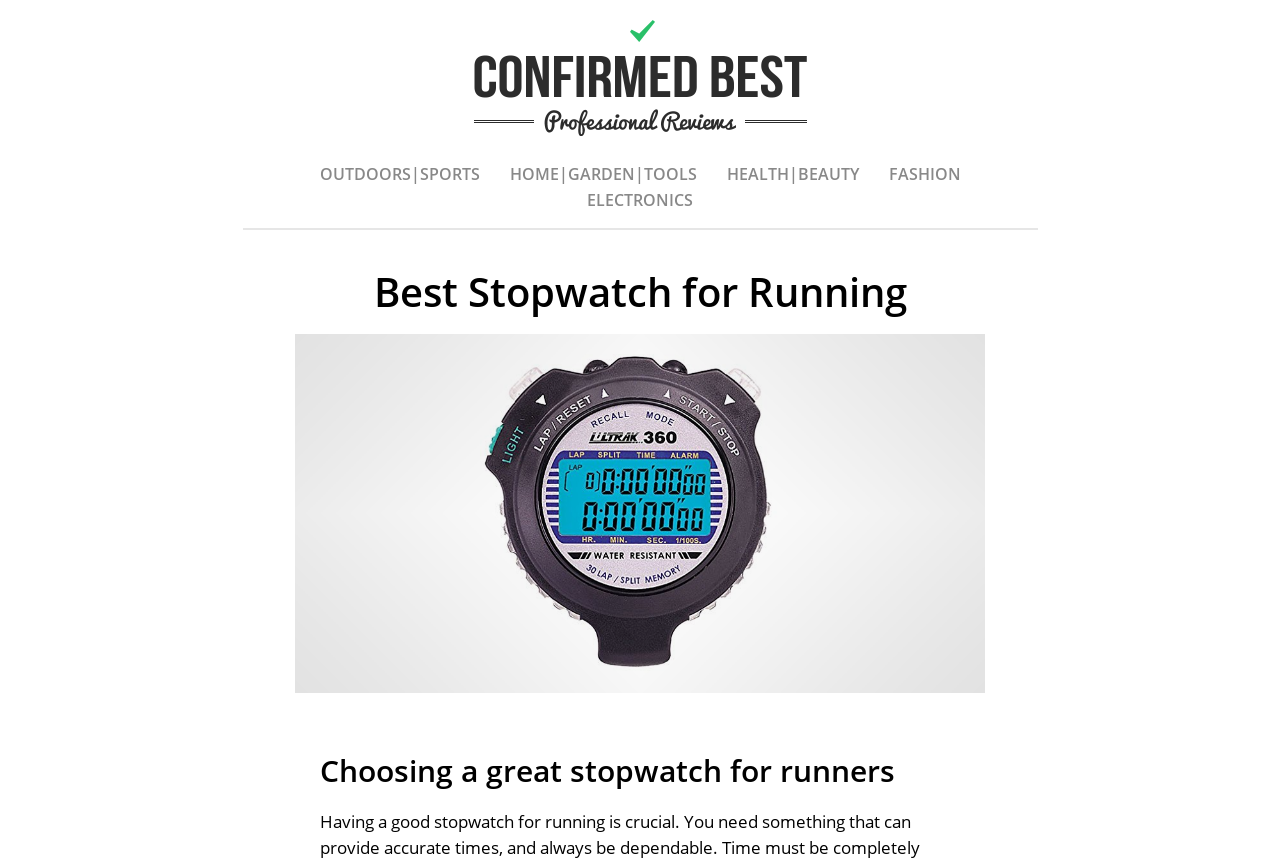What is the topic of the section below the heading 'Best Stopwatch for Running'? Using the information from the screenshot, answer with a single word or phrase.

Choosing a great stopwatch for runners